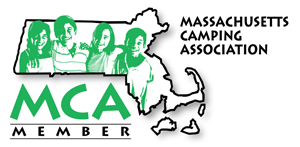How many campers are depicted in the logo?
Can you provide a detailed and comprehensive answer to the question?

The logo features cheerful images of four young campers, which are superimposed on the state outline. The campers are depicted in a way that conveys a sense of fun and community, which is in line with the values of the Massachusetts Camping Association.